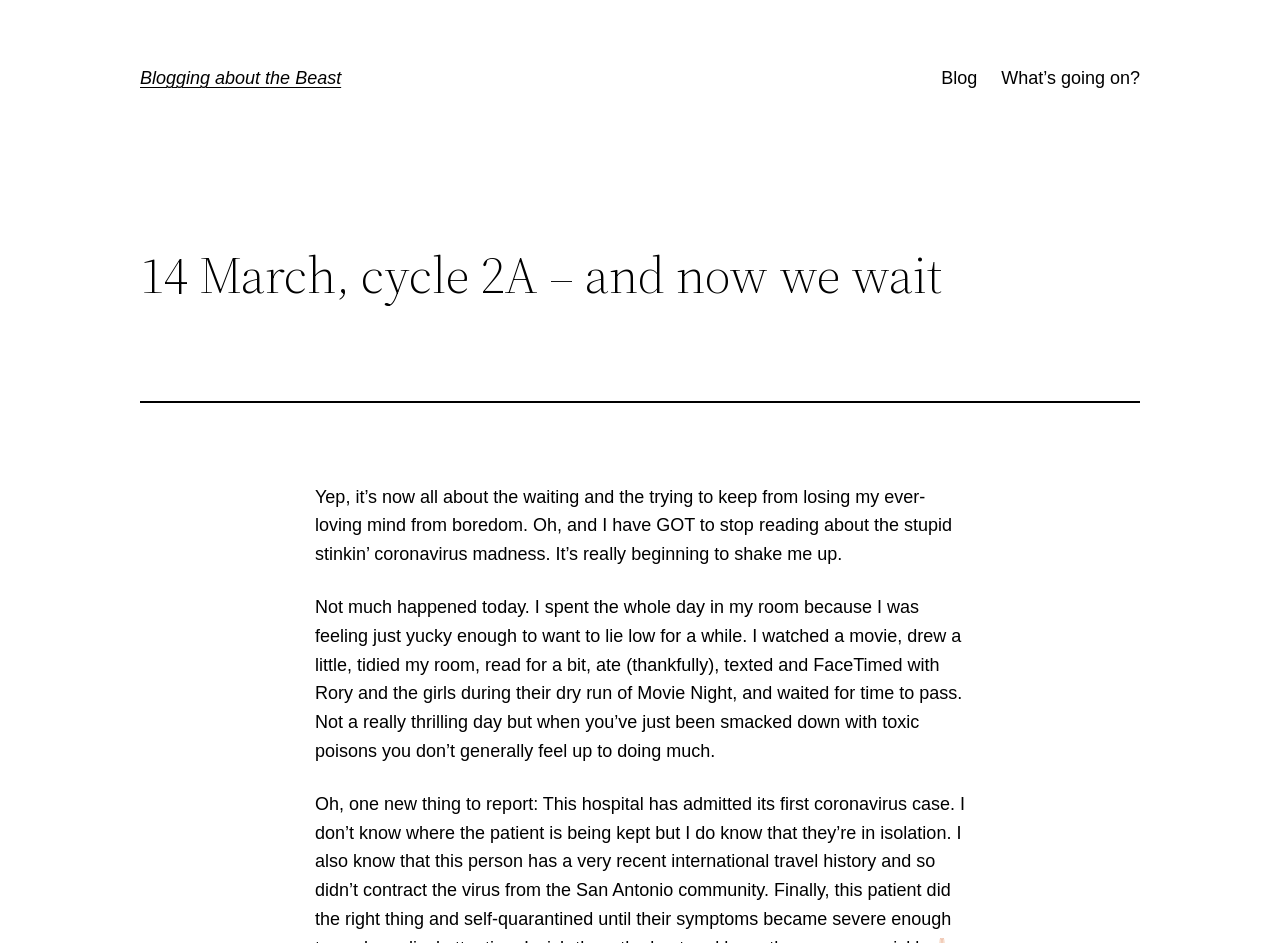Please give a short response to the question using one word or a phrase:
What did the author do during their Movie Night?

Texted and FaceTimed